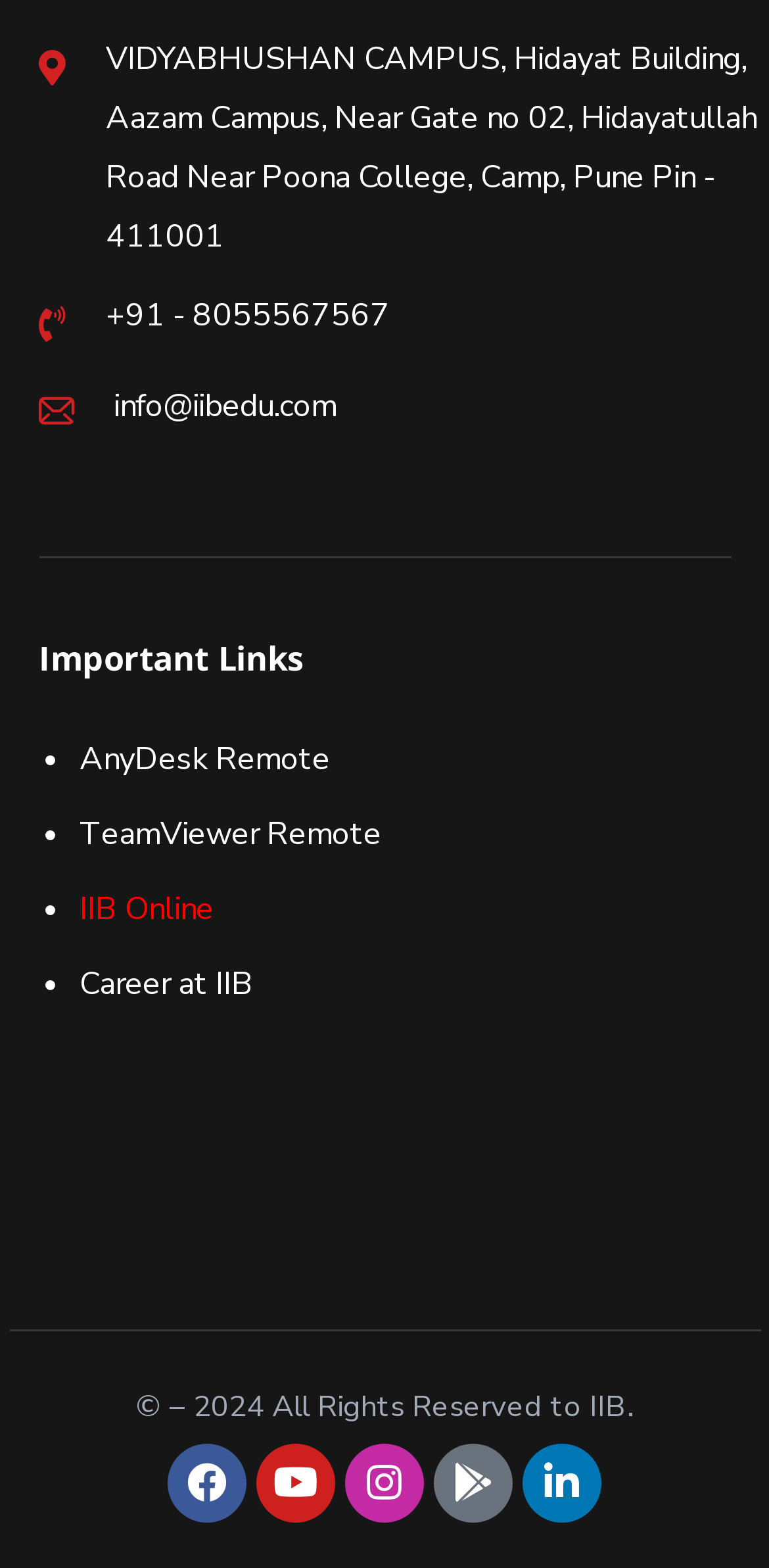What is the email address of IIB? Refer to the image and provide a one-word or short phrase answer.

info@iibedu.com